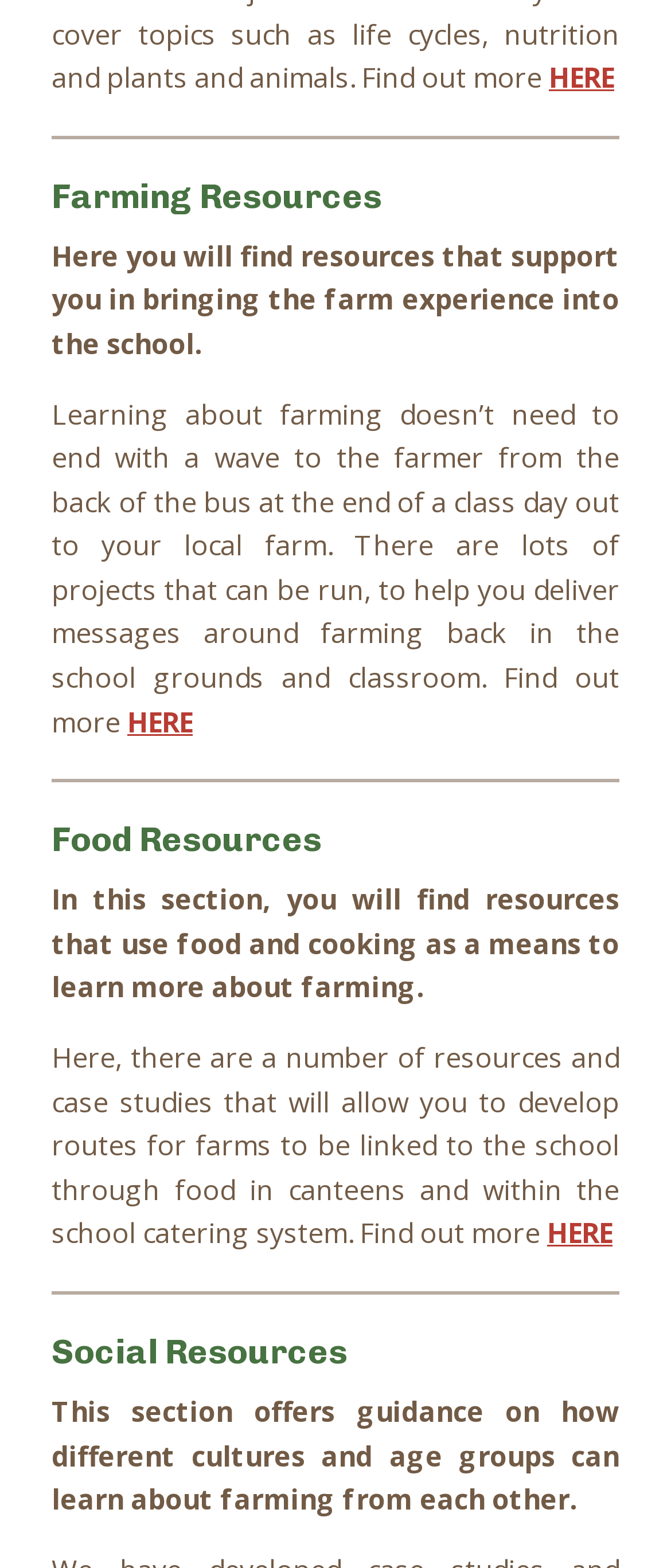Identify the bounding box coordinates for the UI element described as: "HERE".

[0.19, 0.448, 0.287, 0.472]